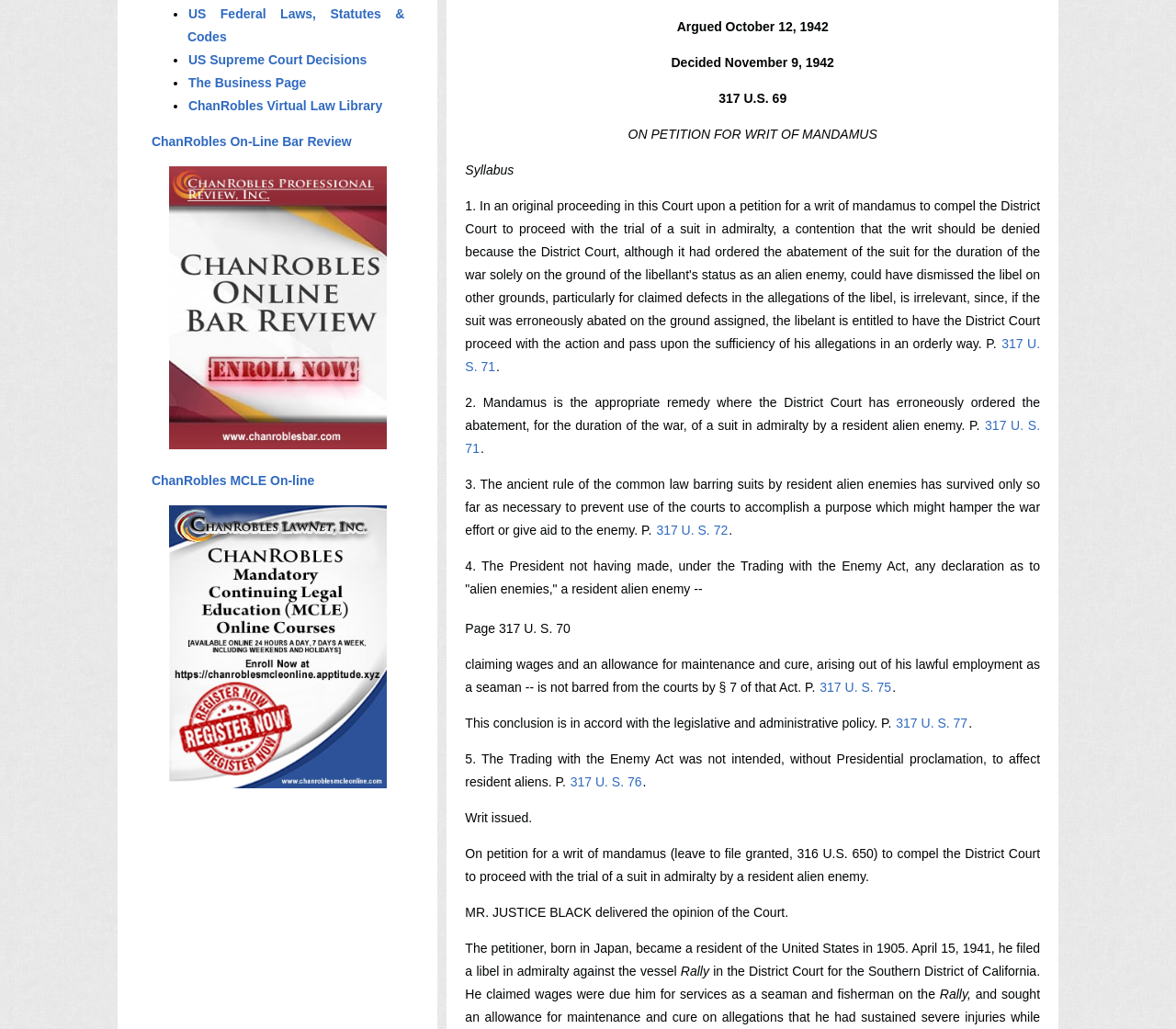Provide the bounding box coordinates of the HTML element this sentence describes: "ChanRobles MCLE On-line".

[0.128, 0.46, 0.268, 0.474]